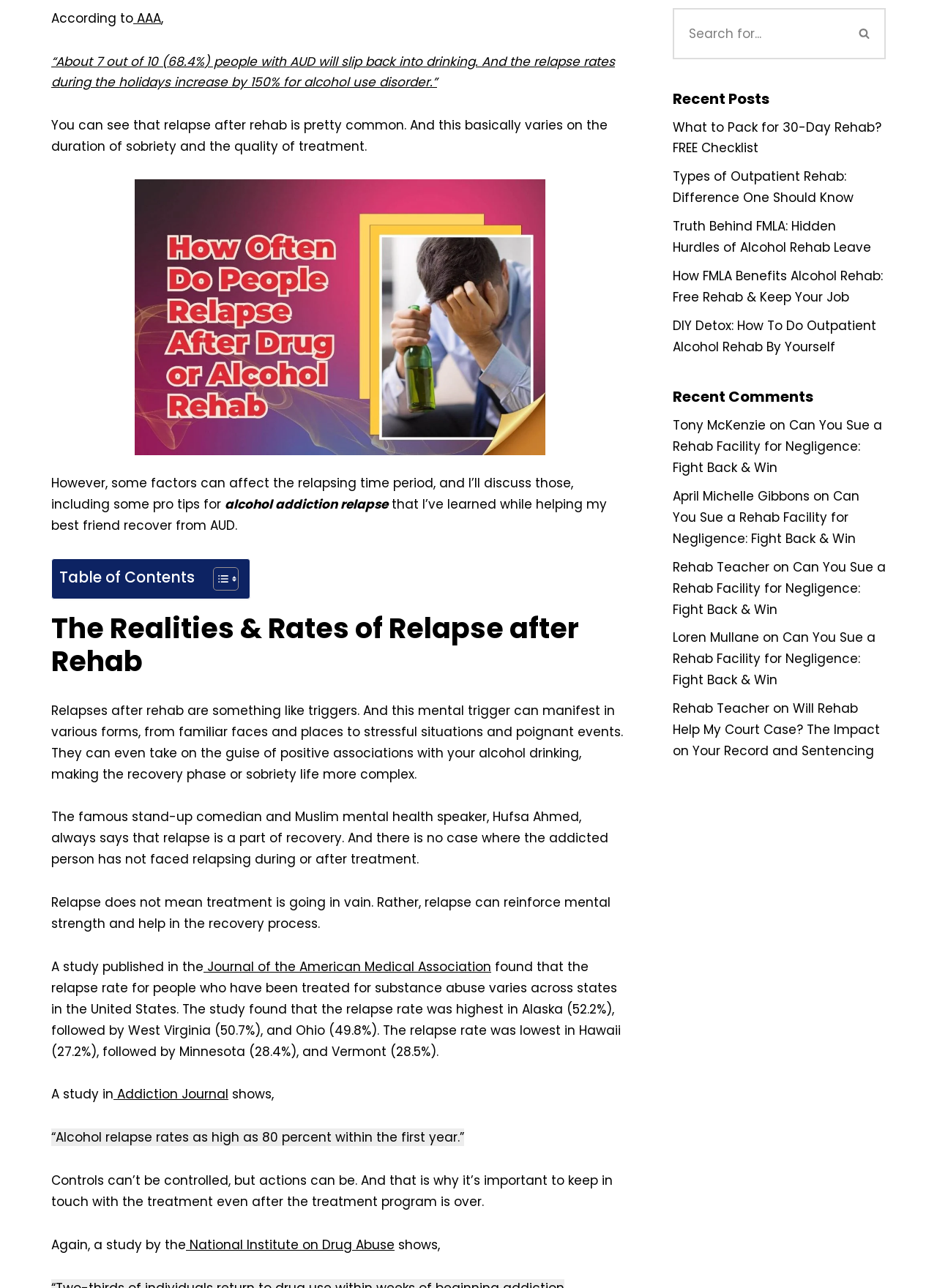From the webpage screenshot, predict the bounding box of the UI element that matches this description: "Toggle".

[0.216, 0.44, 0.251, 0.459]